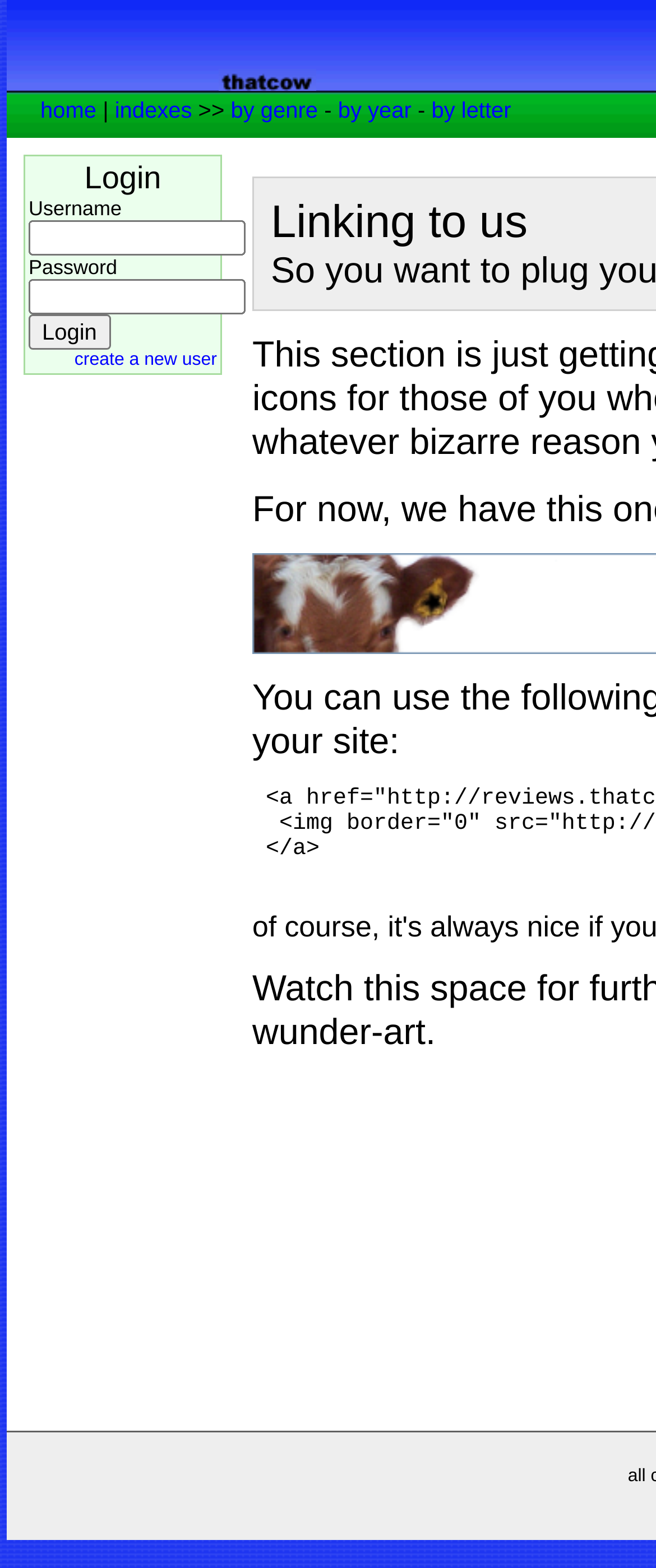Pinpoint the bounding box coordinates of the clickable area needed to execute the instruction: "click indexes". The coordinates should be specified as four float numbers between 0 and 1, i.e., [left, top, right, bottom].

[0.175, 0.062, 0.293, 0.078]